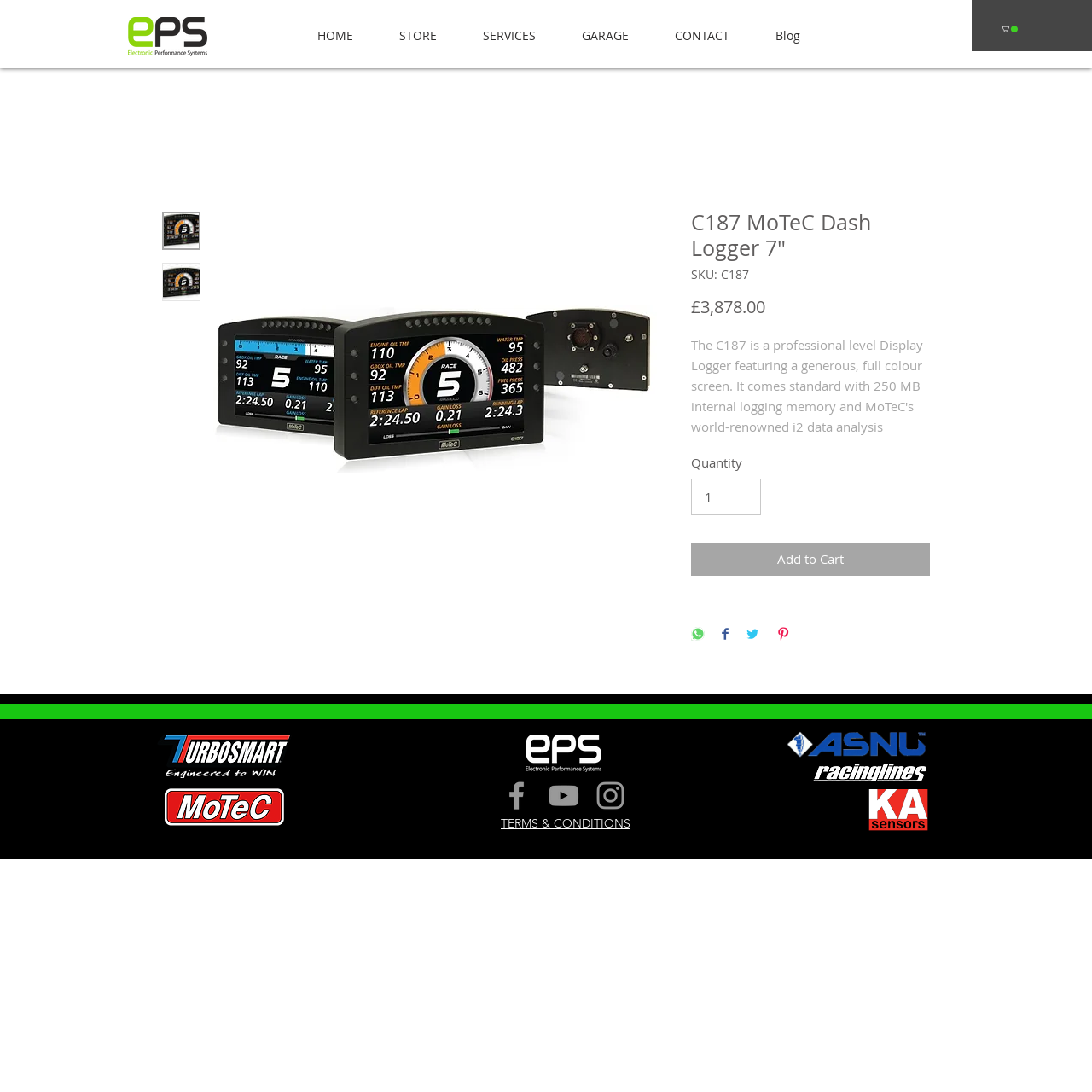How many full colour LEDs are integrated into the C187 MoTeC Dash Logger?
Provide a fully detailed and comprehensive answer to the question.

According to the product description, the C187 MoTeC Dash Logger has an array of 16 full colour LEDs that can be used as shift lights, warning lights, or other driver alerts.